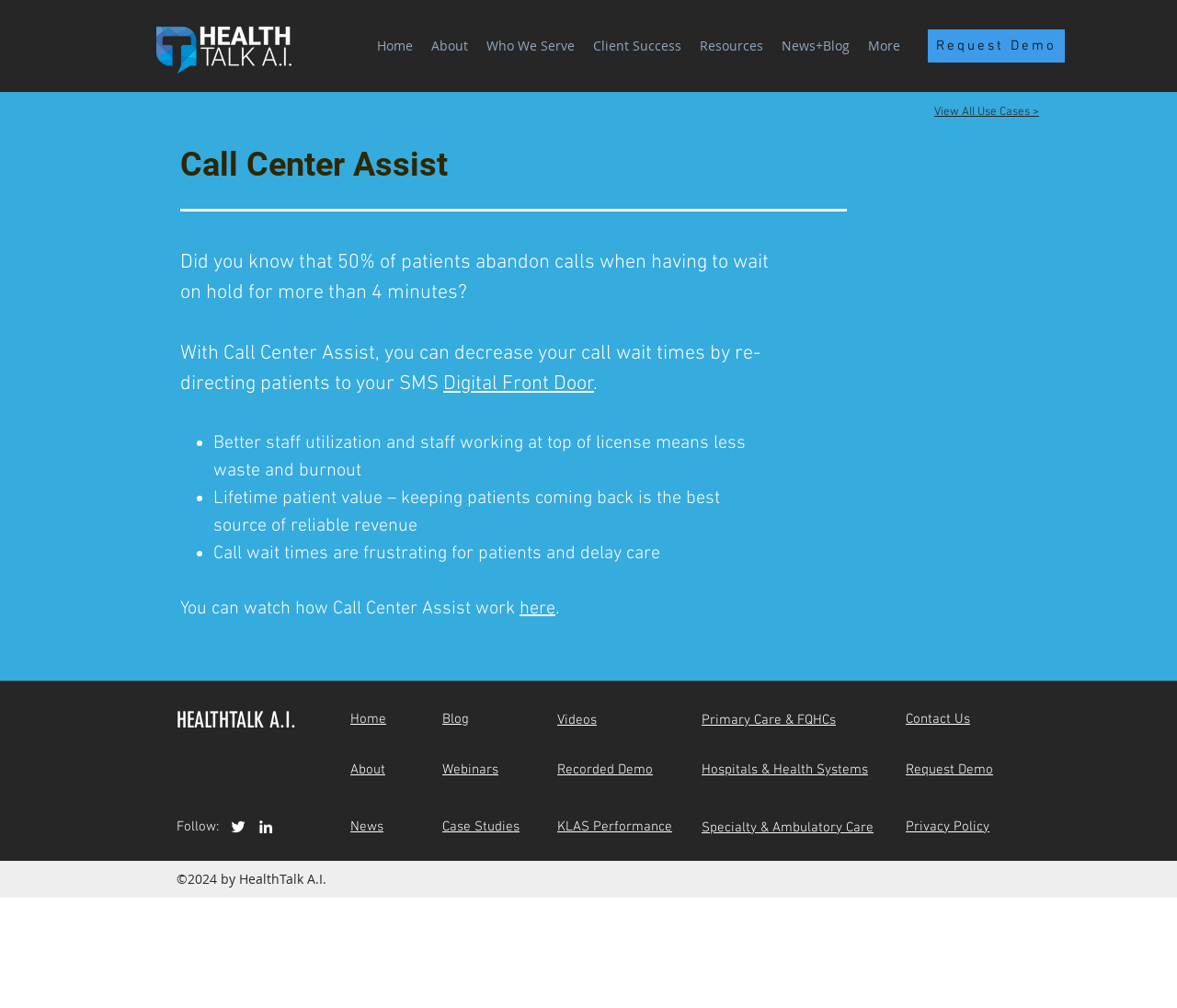Point out the bounding box coordinates of the section to click in order to follow this instruction: "Click the Healthtalk logo".

[0.133, 0.023, 0.249, 0.073]